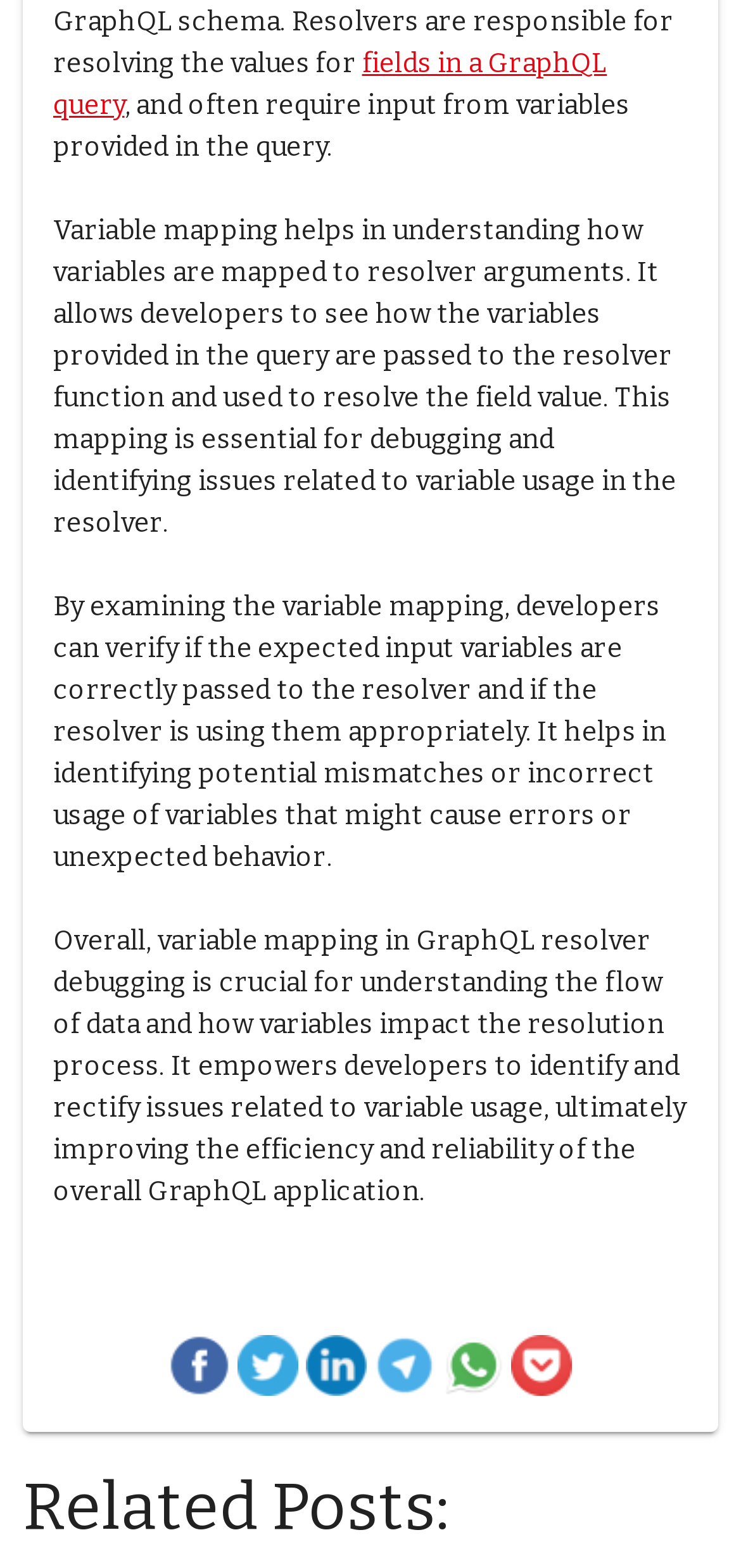What is variable mapping used for in GraphQL?
Using the image as a reference, give a one-word or short phrase answer.

Debugging and identifying issues